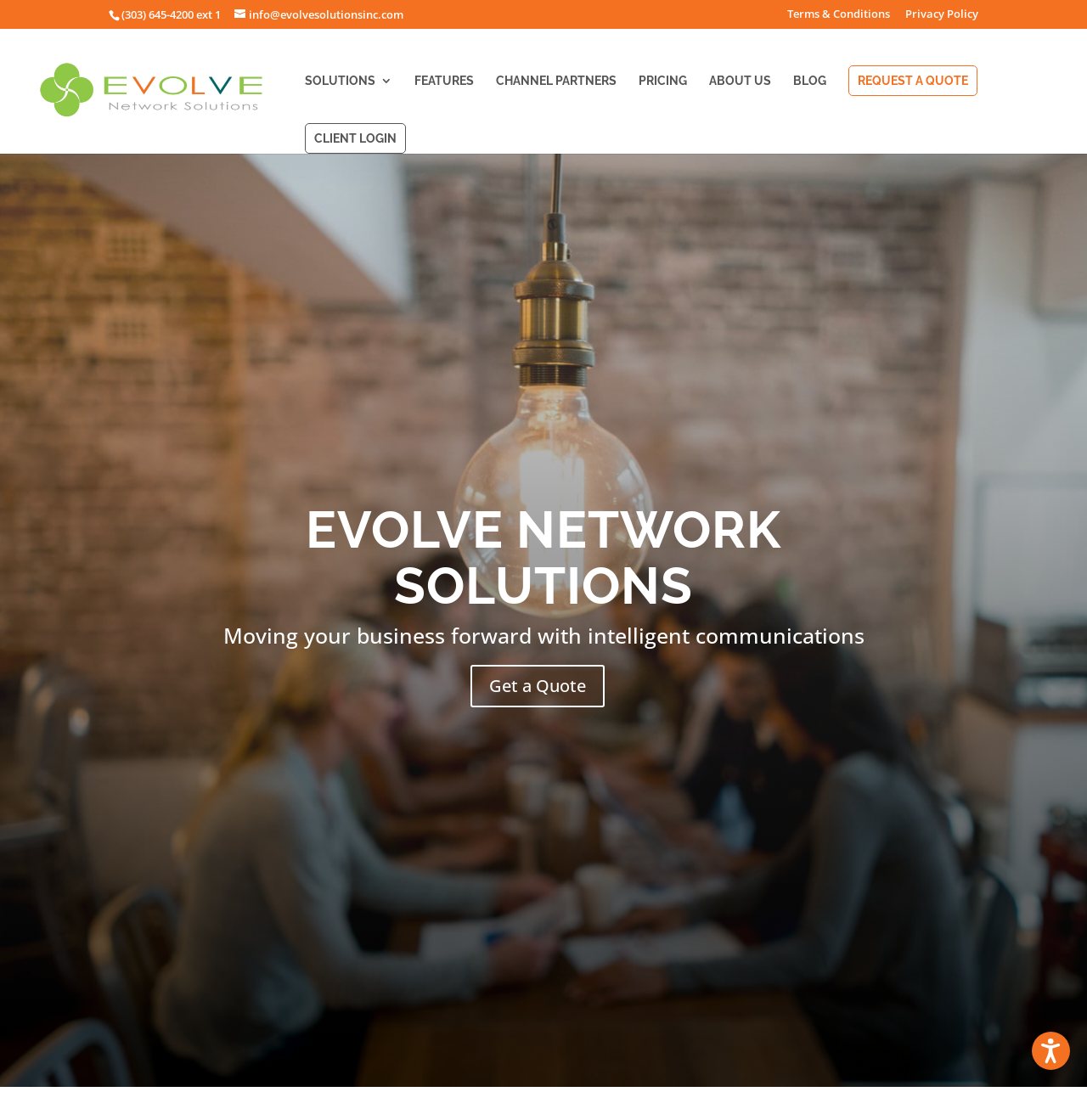Describe all the visual and textual components of the webpage comprehensively.

The webpage is about Evolve Networking Solutions, a company that provides cloud phone systems and other business solutions. At the top left corner, there is a skip navigation menu with three links: "Skip to Content", "Skip to Menu", and "Skip to Footer". Below this menu, there is a button to access accessibility options and a small image.

On the top right corner, there is a phone number "(303) 645-4200 ext 1" and an email address "info@evolvesolutionsinc.com". Next to the email address, there are two links to "Terms & Conditions" and "Privacy Policy".

The main header section features the company logo "Evolve Solutions" with an image, and a navigation menu with six links: "SOLUTIONS", "FEATURES", "CHANNEL PARTNERS", "PRICING", "ABOUT US", and "BLOG". Below the navigation menu, there is a prominent heading "EVOLVE NETWORK SOLUTIONS" and a subheading "Moving your business forward with intelligent communications".

On the right side of the heading, there is a call-to-action link "Get a Quote". Additionally, there is a "REQUEST A QUOTE" link and a "CLIENT LOGIN" link on the page. Overall, the webpage has a simple and organized layout, with clear headings and concise text, and provides easy access to the company's services and information.